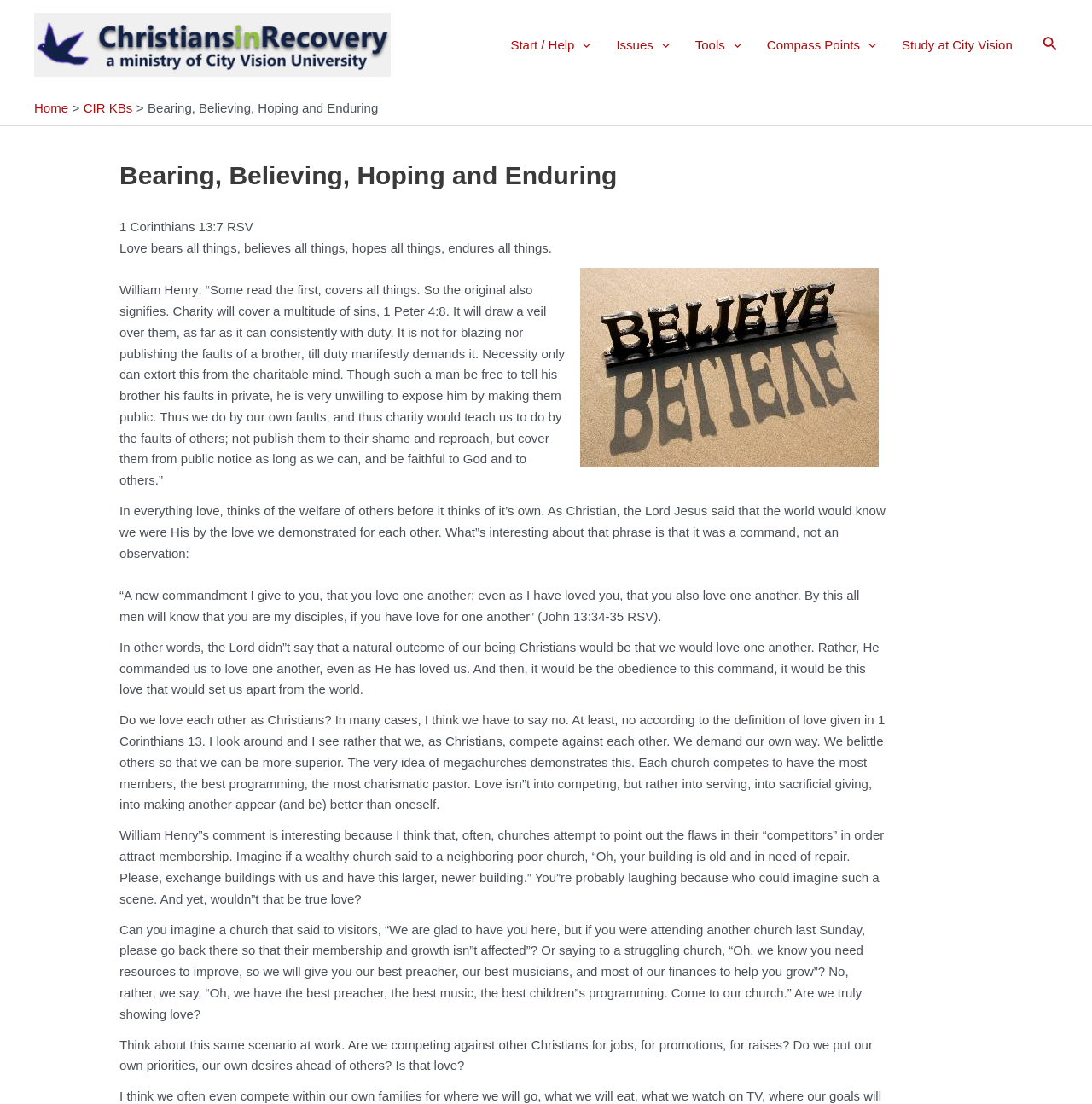Determine the bounding box coordinates of the clickable region to carry out the instruction: "Search using the search icon".

[0.955, 0.031, 0.969, 0.051]